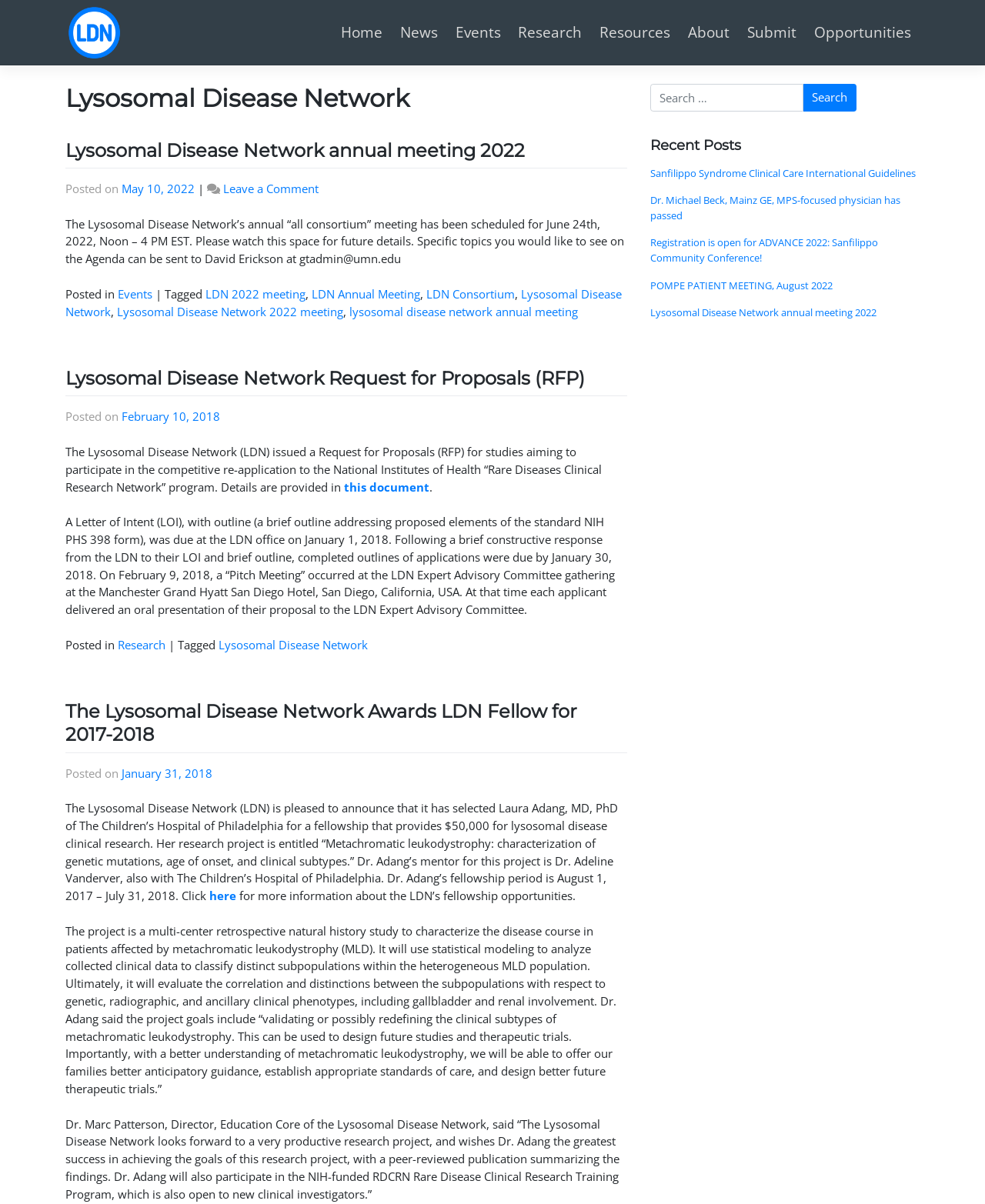Utilize the details in the image to thoroughly answer the following question: What is the name of the hospital where Dr. Adang is affiliated?

The name of the hospital where Dr. Adang is affiliated can be found in the article section of the webpage, where it is written as 'Laura Adang, MD, PhD of The Children’s Hospital of Philadelphia'.